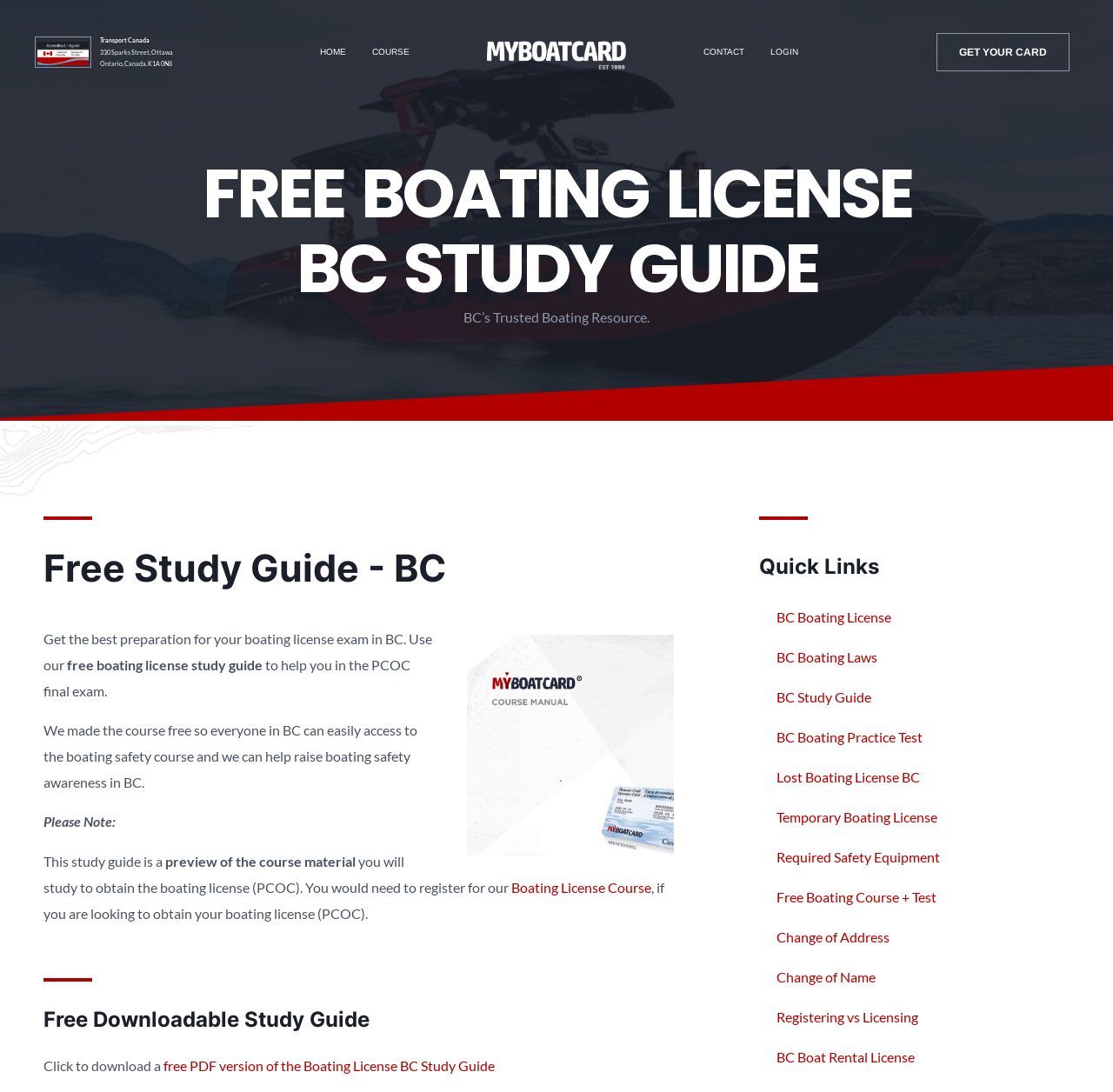What is the address of MyBoatCard.com?
Could you give a comprehensive explanation in response to this question?

I found the address by looking at the static text elements at the top of the webpage, which provide the address as 330 Sparks Street, Ottawa, Ontario, Canada. K1A 0N8.